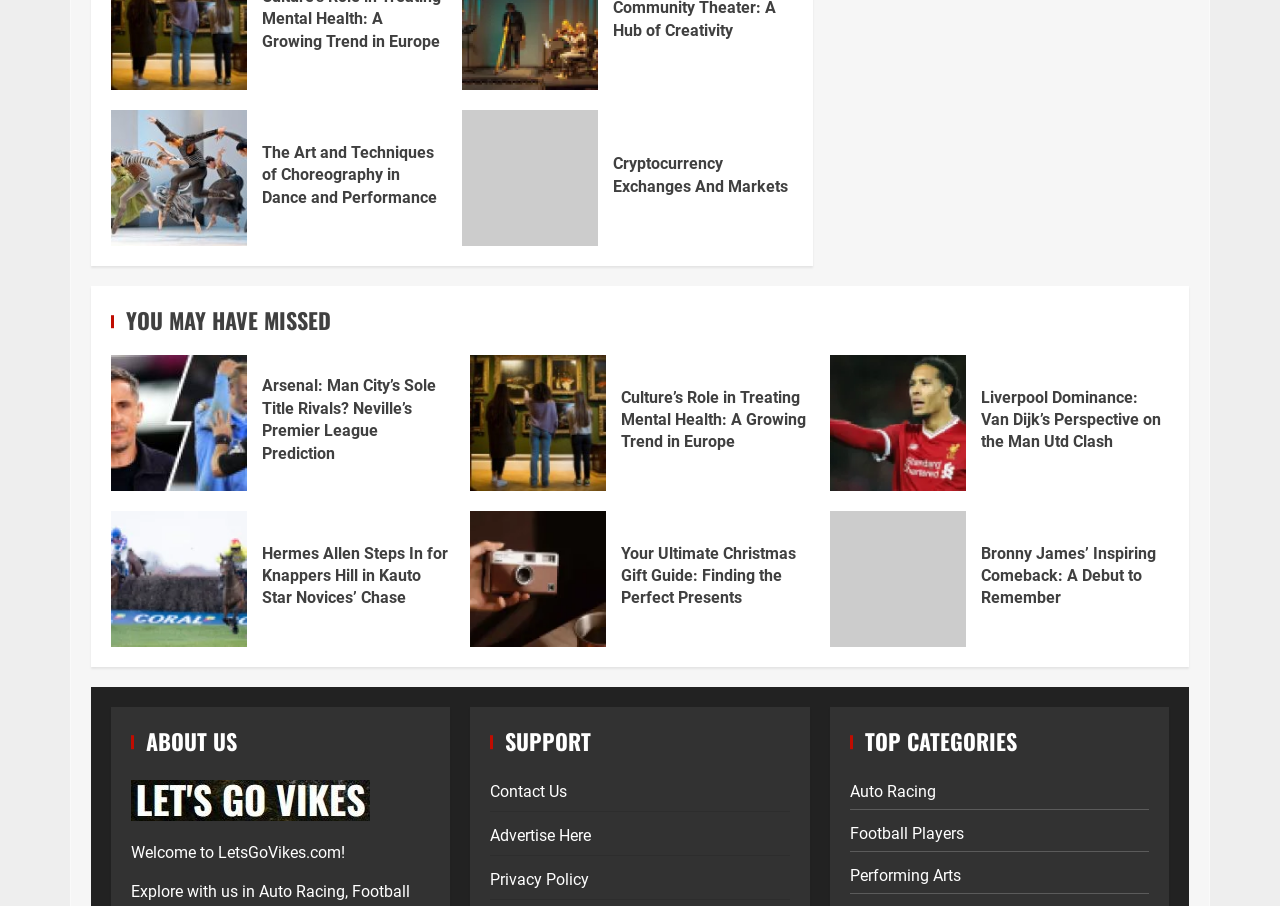Identify and provide the bounding box for the element described by: "Cryptocurrency Exchanges And Markets".

[0.479, 0.17, 0.616, 0.216]